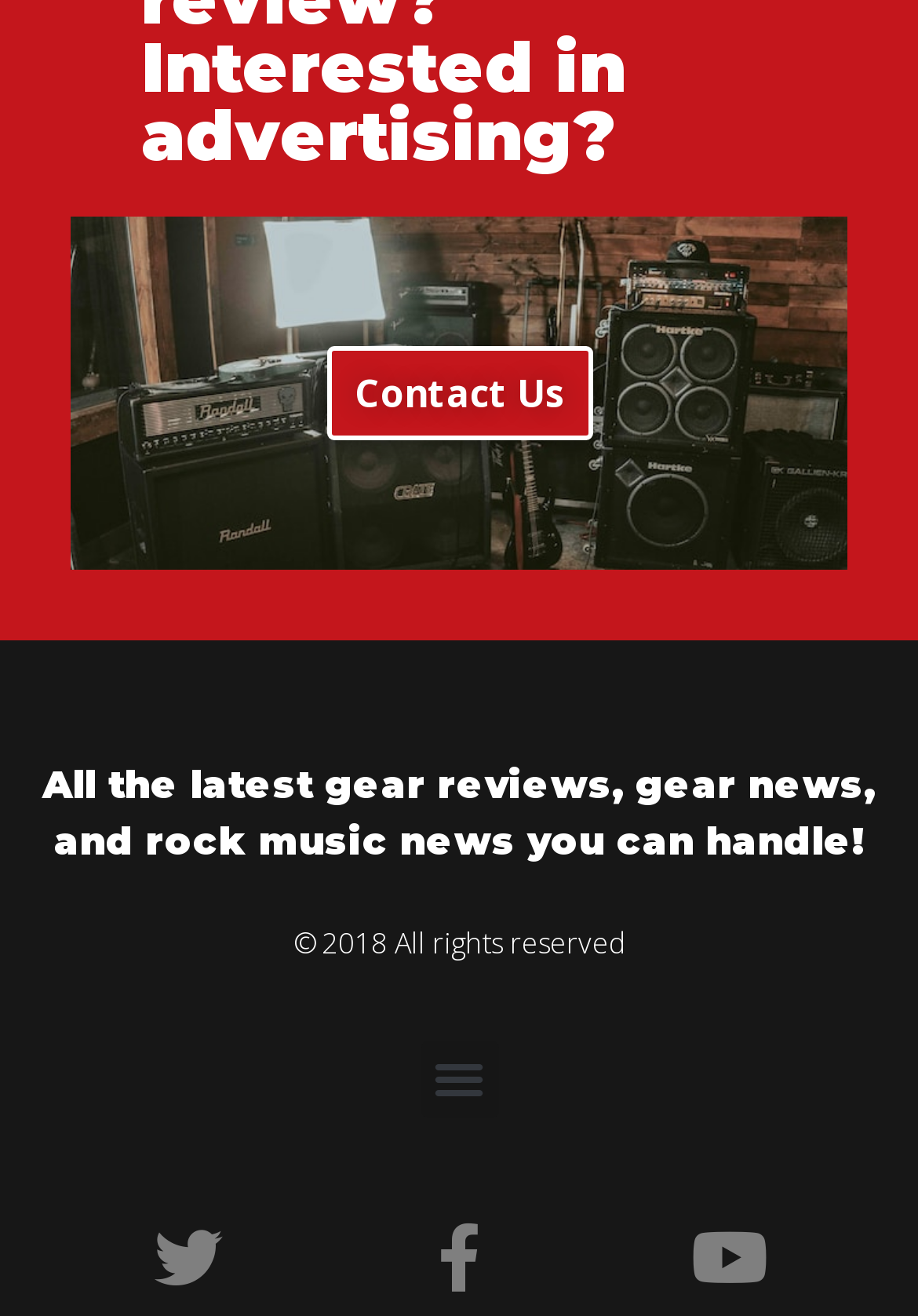Locate and provide the bounding box coordinates for the HTML element that matches this description: "Workato".

None